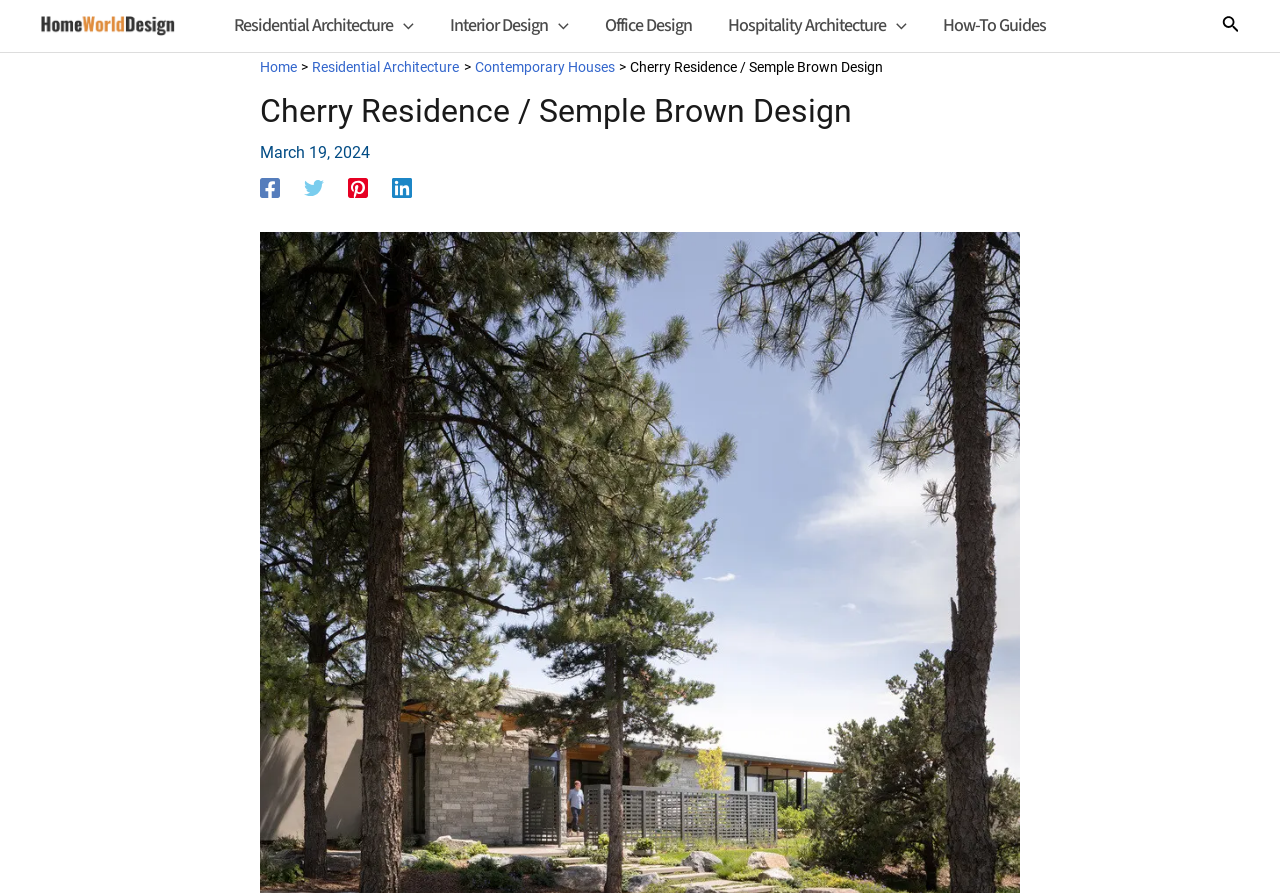Provide a comprehensive description of the webpage.

The webpage is about the Cherry Residence, a project by Semple Brown Design. At the top left, there is a link to "HomeWorldDesign" accompanied by an image. Next to it, a navigation menu spans across the top of the page, containing links to different sections such as "Residential Architecture", "Interior Design", "Office Design", "Hospitality Architecture", and "How-To Guides". Each of these links has a corresponding menu toggle icon.

On the top right, there is a search icon link accompanied by an image. Below the navigation menu, there is a header section that contains breadcrumbs, showing the current page's location in the website's hierarchy. The breadcrumbs links are "Home", "Residential Architecture", "Contemporary Houses", and "Cherry Residence / Semple Brown Design".

In the center of the header section, there is a heading that reads "Cherry Residence / Semple Brown Design". Below the heading, there is a static text displaying the date "March 19, 2024". On the right side of the header section, there are social media links to Facebook, Twitter, Pinterest, and Linkedin, each accompanied by an image.

The main content of the webpage is not explicitly described in the provided accessibility tree, but based on the meta description, it is likely that the page contains information about the Cherry Residence, including its design and layout, which was strategically planned to maximize views of the mountains from the primary public spaces while allowing for private areas.